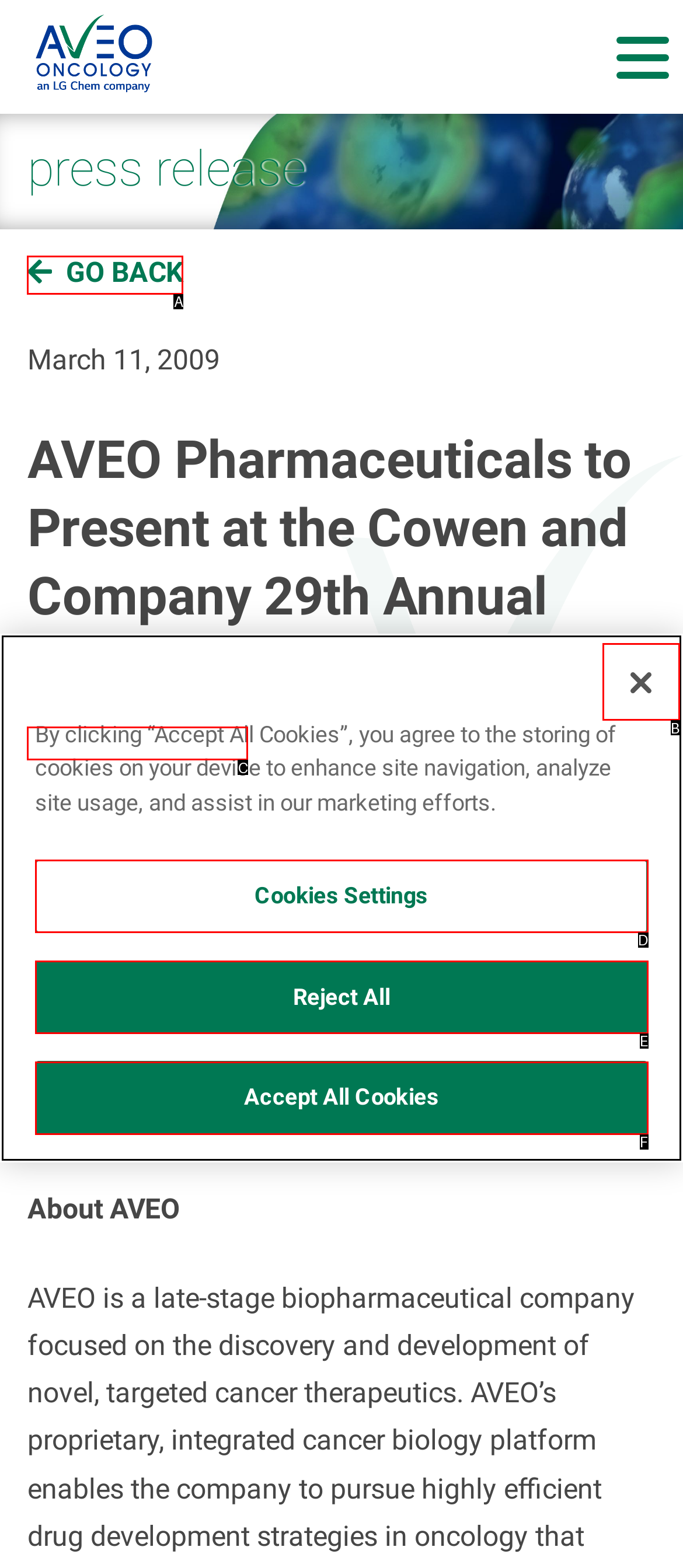Select the letter that aligns with the description: Reject All. Answer with the letter of the selected option directly.

E